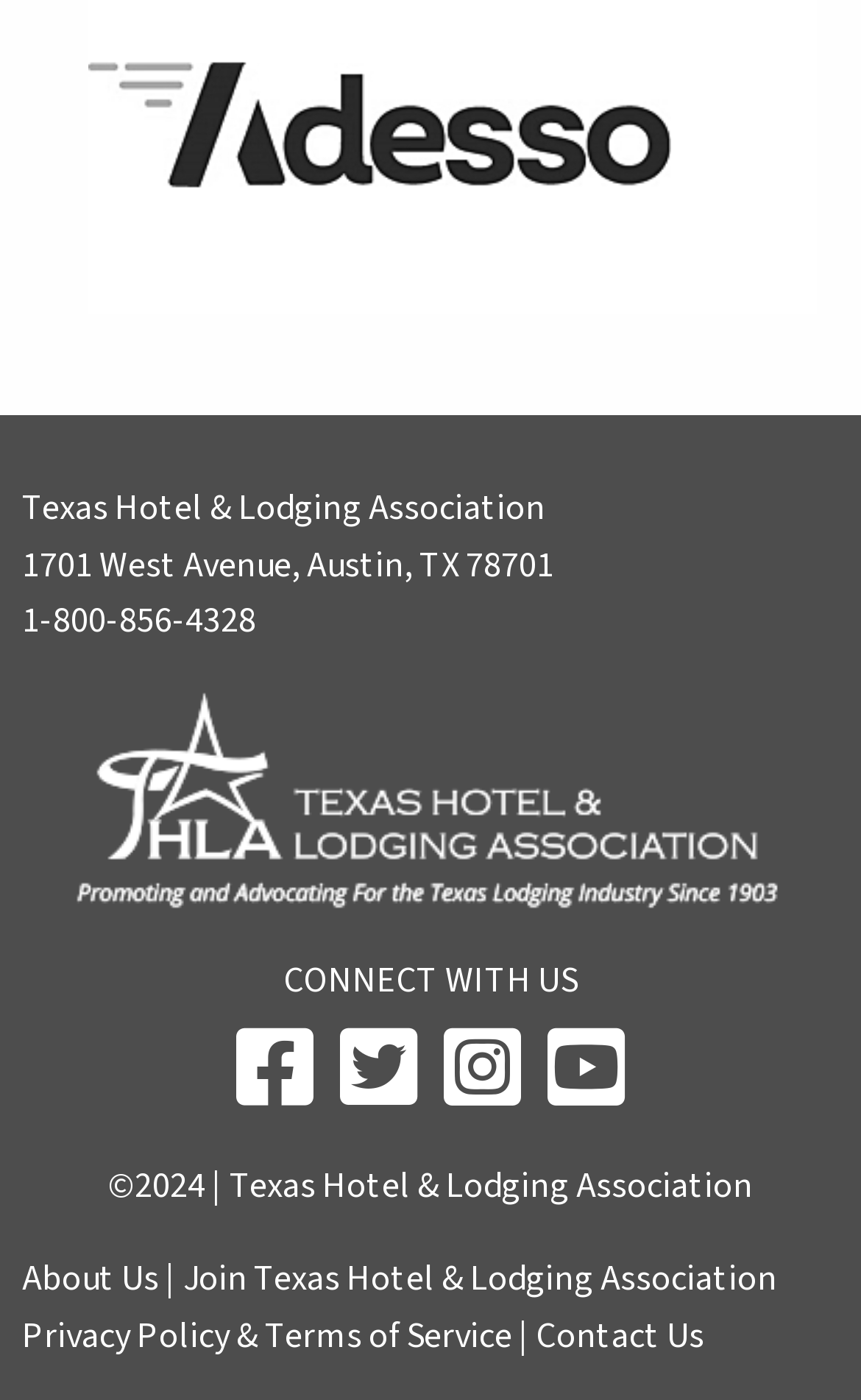What is the name of the organization?
Examine the image and give a concise answer in one word or a short phrase.

Texas Hotel & Lodging Association